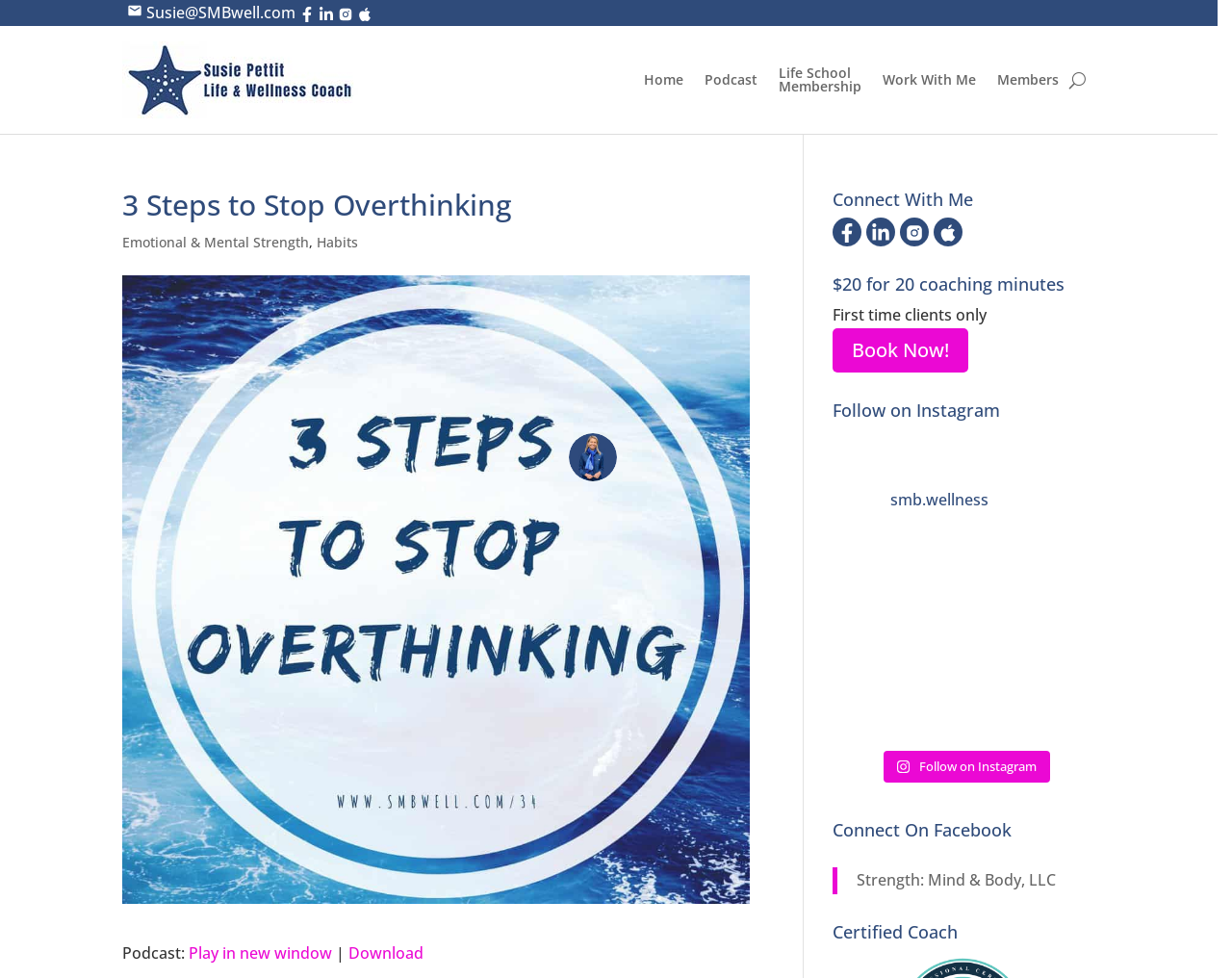Respond to the following question with a brief word or phrase:
What social media platforms are available for connection?

Facebook, Instagram, Linkedin, Apple Podcasts